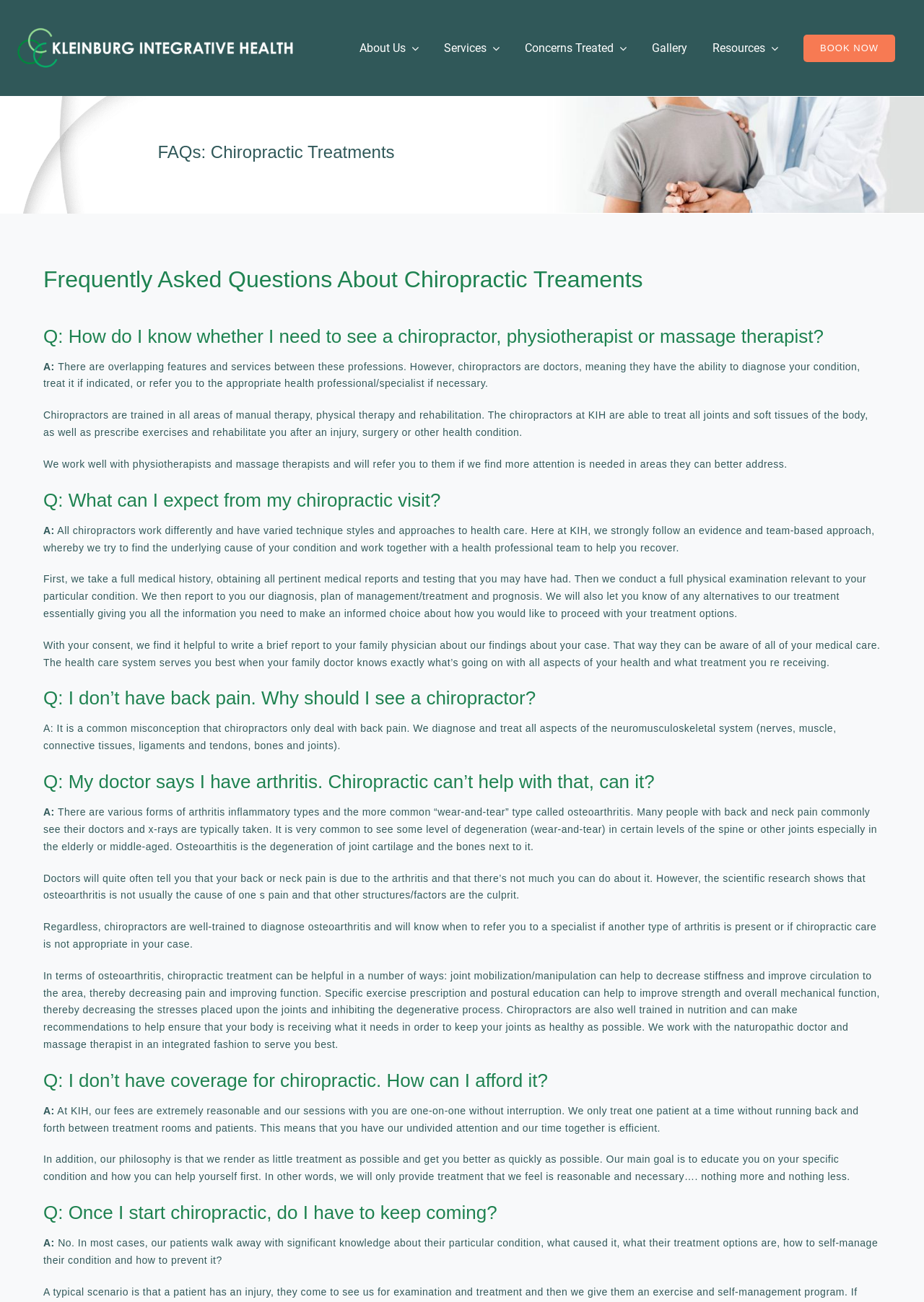Please specify the bounding box coordinates of the element that should be clicked to execute the given instruction: 'Click on the 'About Us' link'. Ensure the coordinates are four float numbers between 0 and 1, expressed as [left, top, right, bottom].

[0.389, 0.015, 0.453, 0.059]